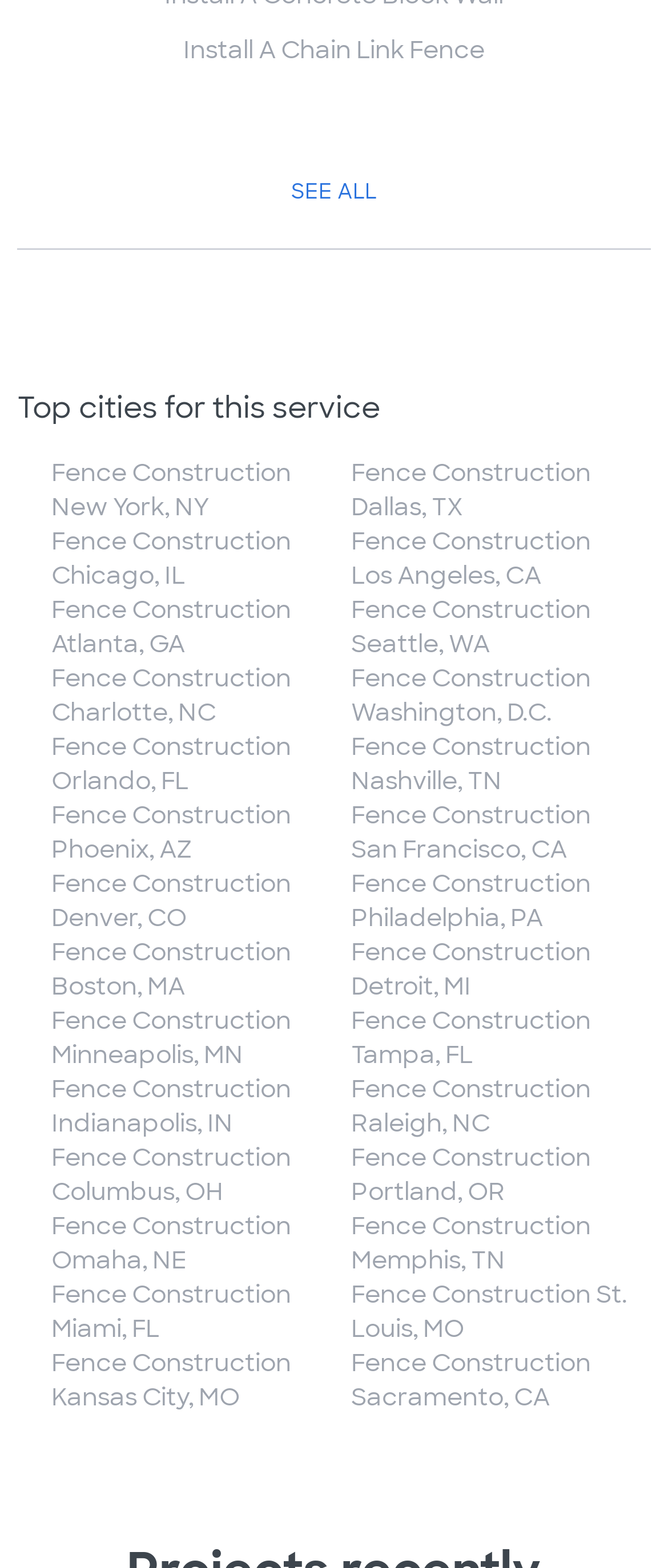How many cities are listed for fence construction services?
Based on the visual information, provide a detailed and comprehensive answer.

There are 30 links listed under the heading 'Top cities for this service', each representing a city where fence construction services are available.